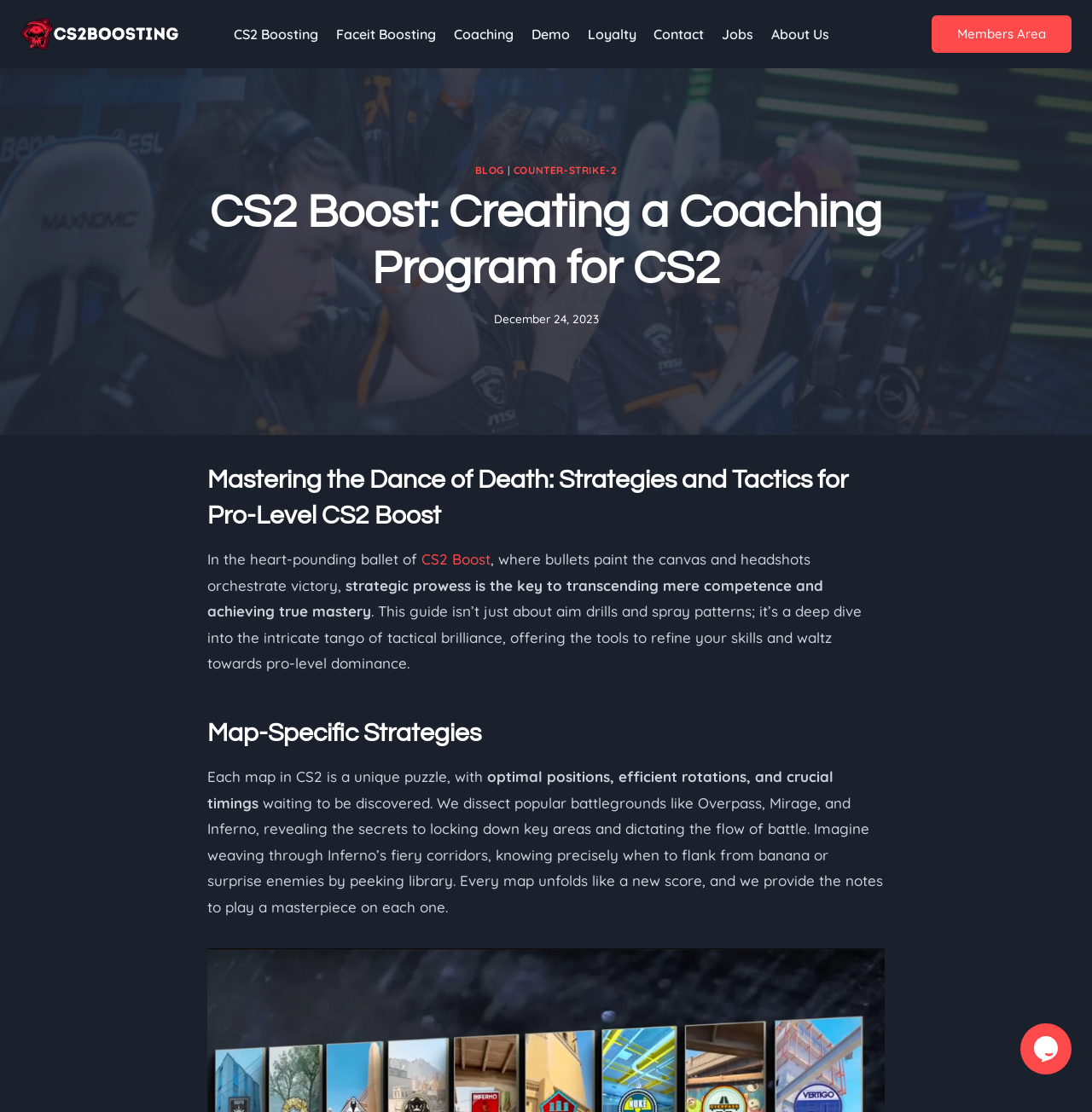What is the date of the latest article?
Analyze the image and deliver a detailed answer to the question.

I found the answer by looking at the time element which contains a static text element with the date 'December 24, 2023'.